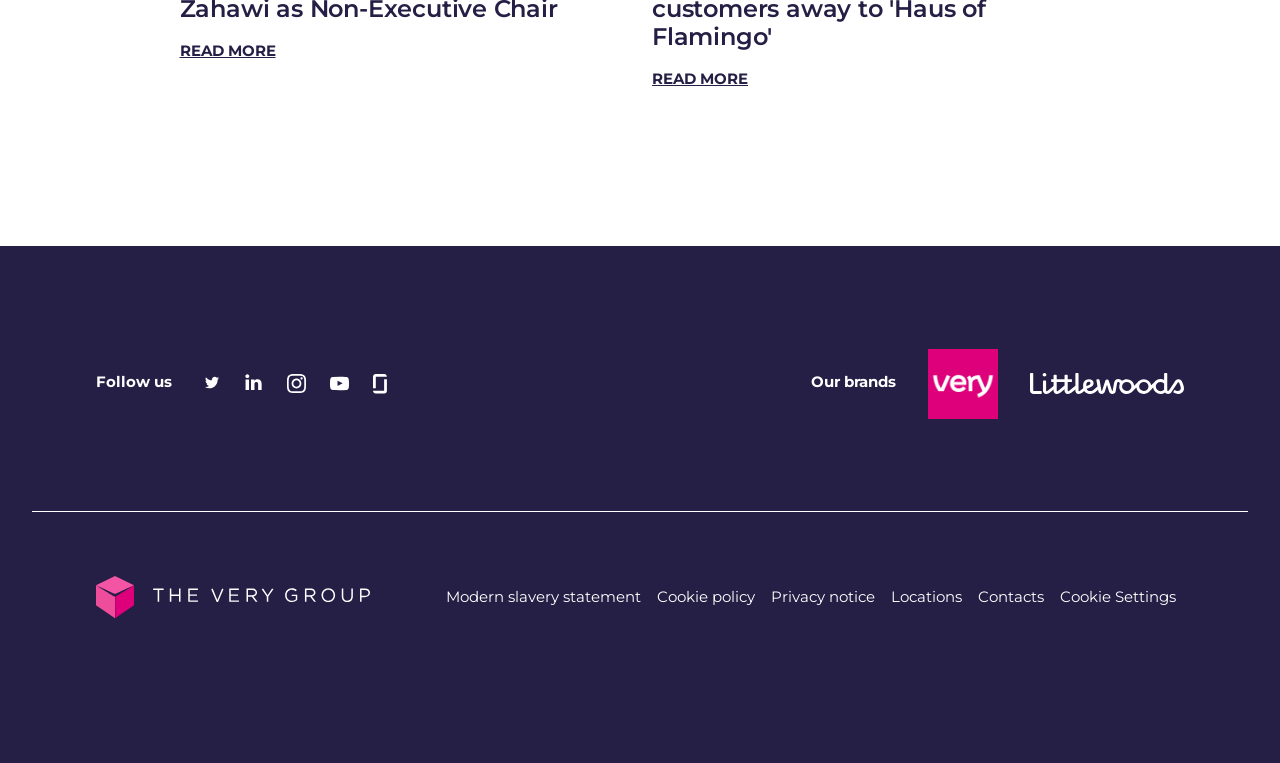Identify the bounding box coordinates of the element that should be clicked to fulfill this task: "Share on Facebook". The coordinates should be provided as four float numbers between 0 and 1, i.e., [left, top, right, bottom].

None